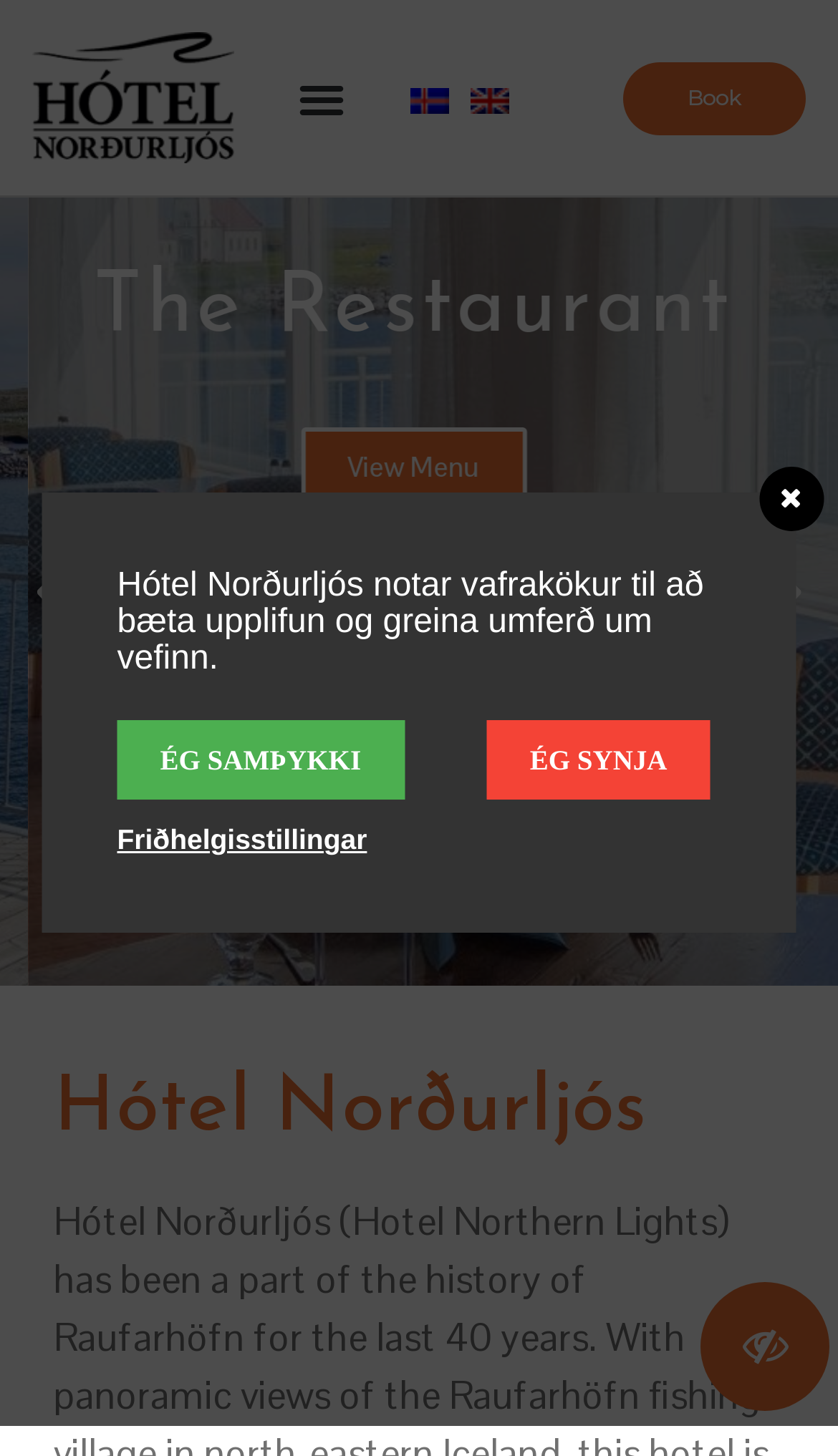Kindly determine the bounding box coordinates for the clickable area to achieve the given instruction: "Select the English language option".

[0.549, 0.052, 0.621, 0.083]